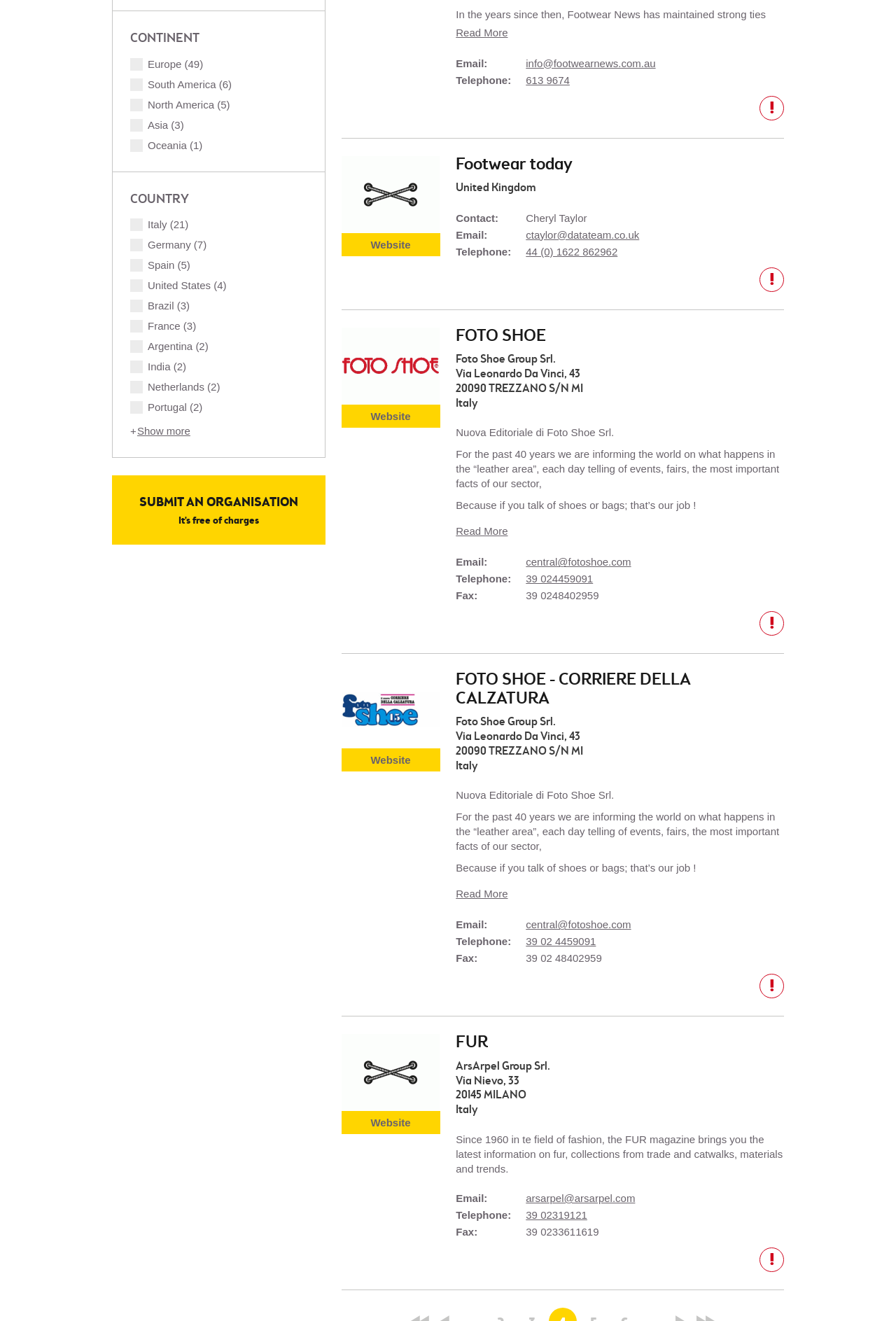Calculate the bounding box coordinates for the UI element based on the following description: "info@footwearnews.com.au". Ensure the coordinates are four float numbers between 0 and 1, i.e., [left, top, right, bottom].

[0.587, 0.043, 0.732, 0.052]